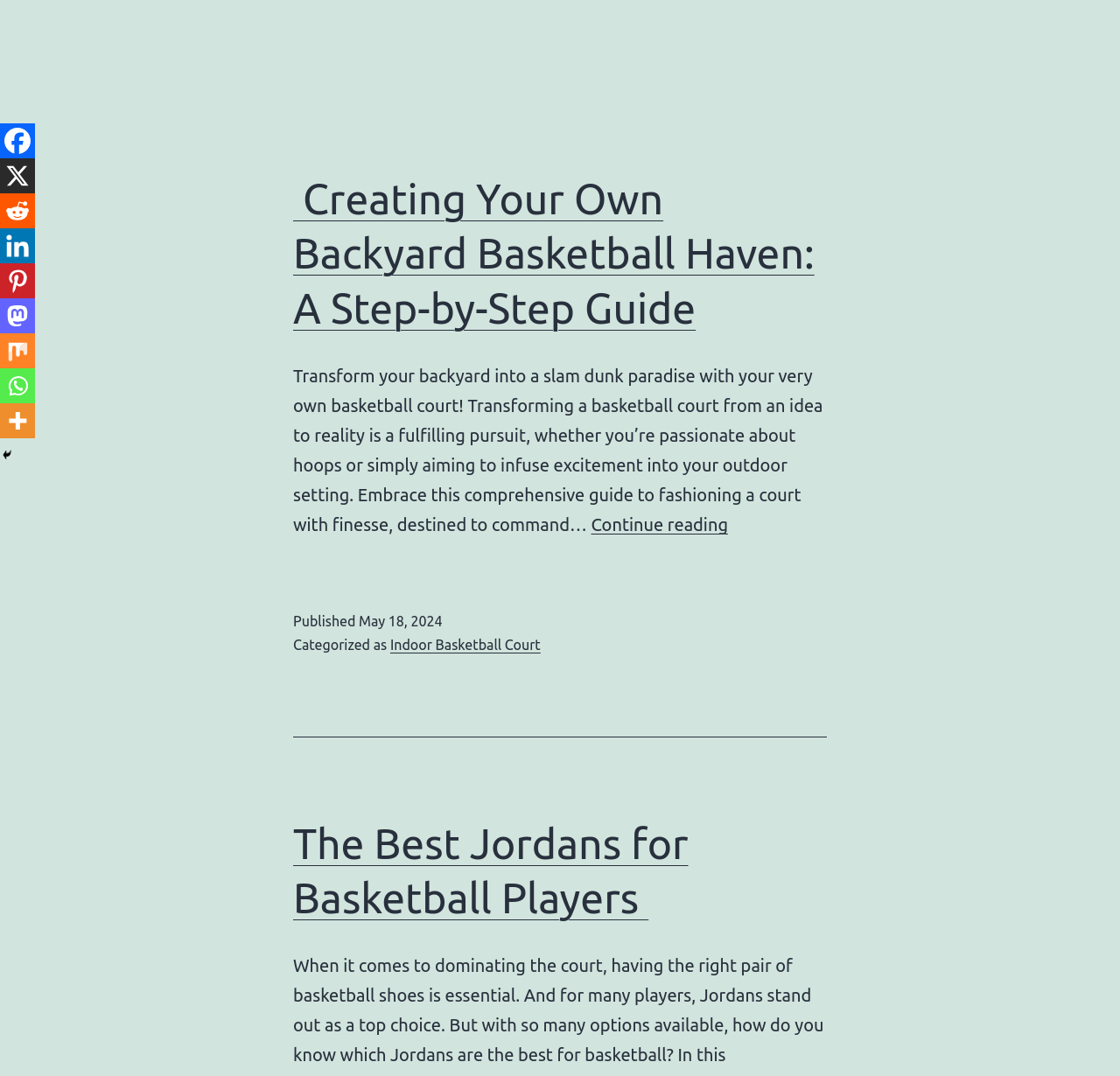What social media platforms are available for sharing?
Please provide a comprehensive and detailed answer to the question.

The webpage provides links to various social media platforms, including Facebook, Reddit, Linkedin, Pinterest, Mastodon, Mix, and Whatsapp, which can be used to share the content.